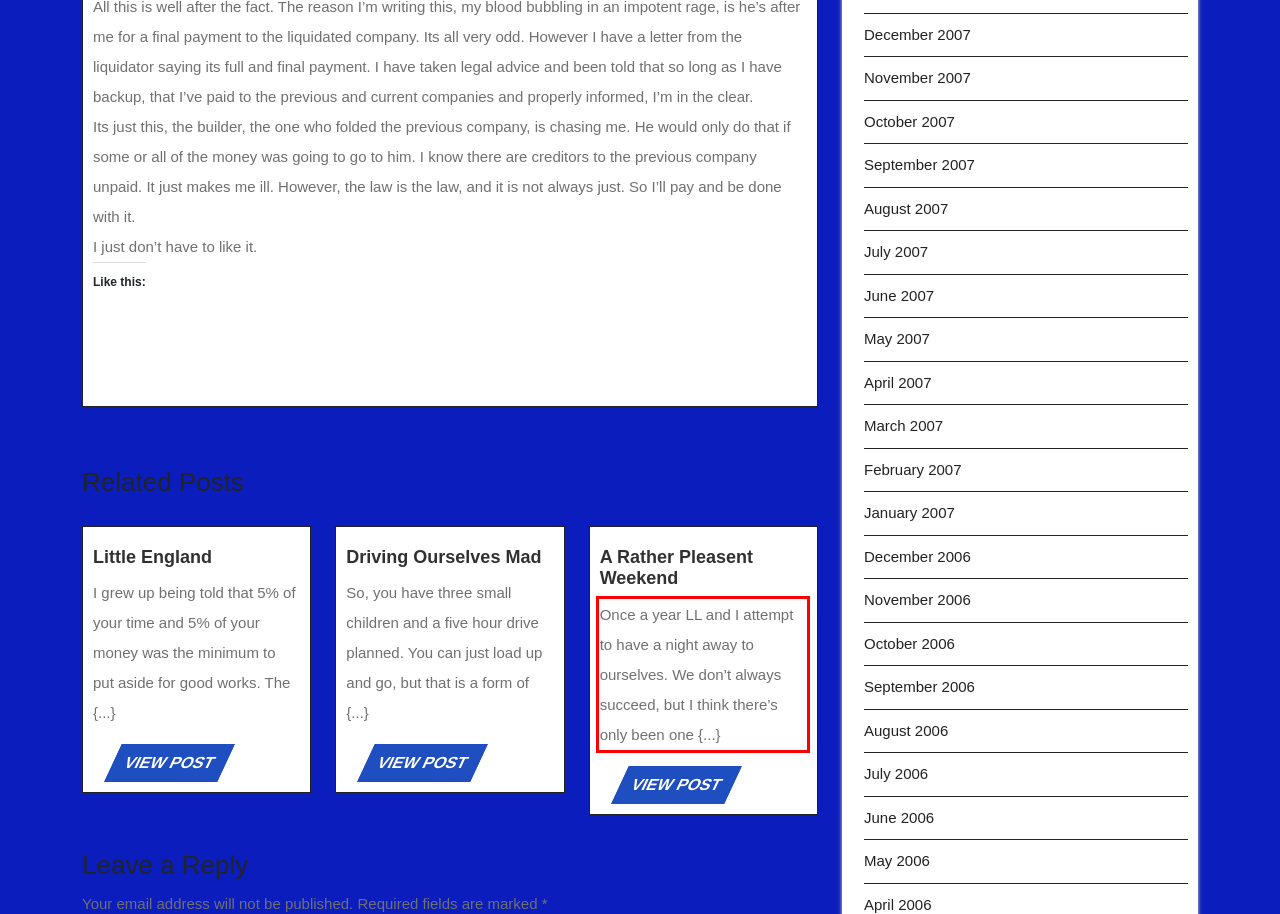You are provided with a screenshot of a webpage that includes a red bounding box. Extract and generate the text content found within the red bounding box.

Once a year LL and I attempt to have a night away to ourselves. We don’t always succeed, but I think there’s only been one {...}